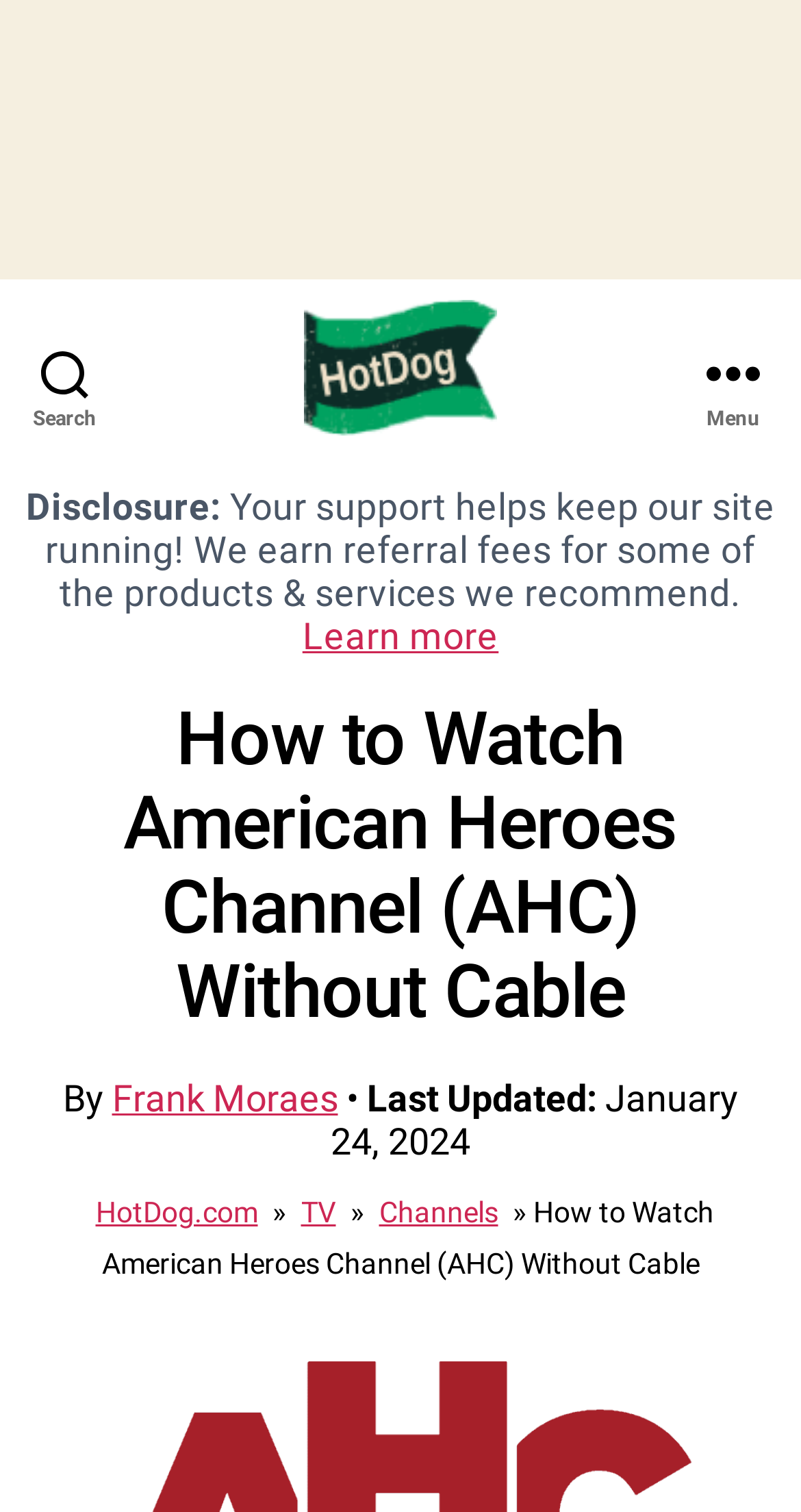For the following element description, predict the bounding box coordinates in the format (top-left x, top-left y, bottom-right x, bottom-right y). All values should be floating point numbers between 0 and 1. Description: parent_node: HotDog

[0.372, 0.198, 0.628, 0.288]